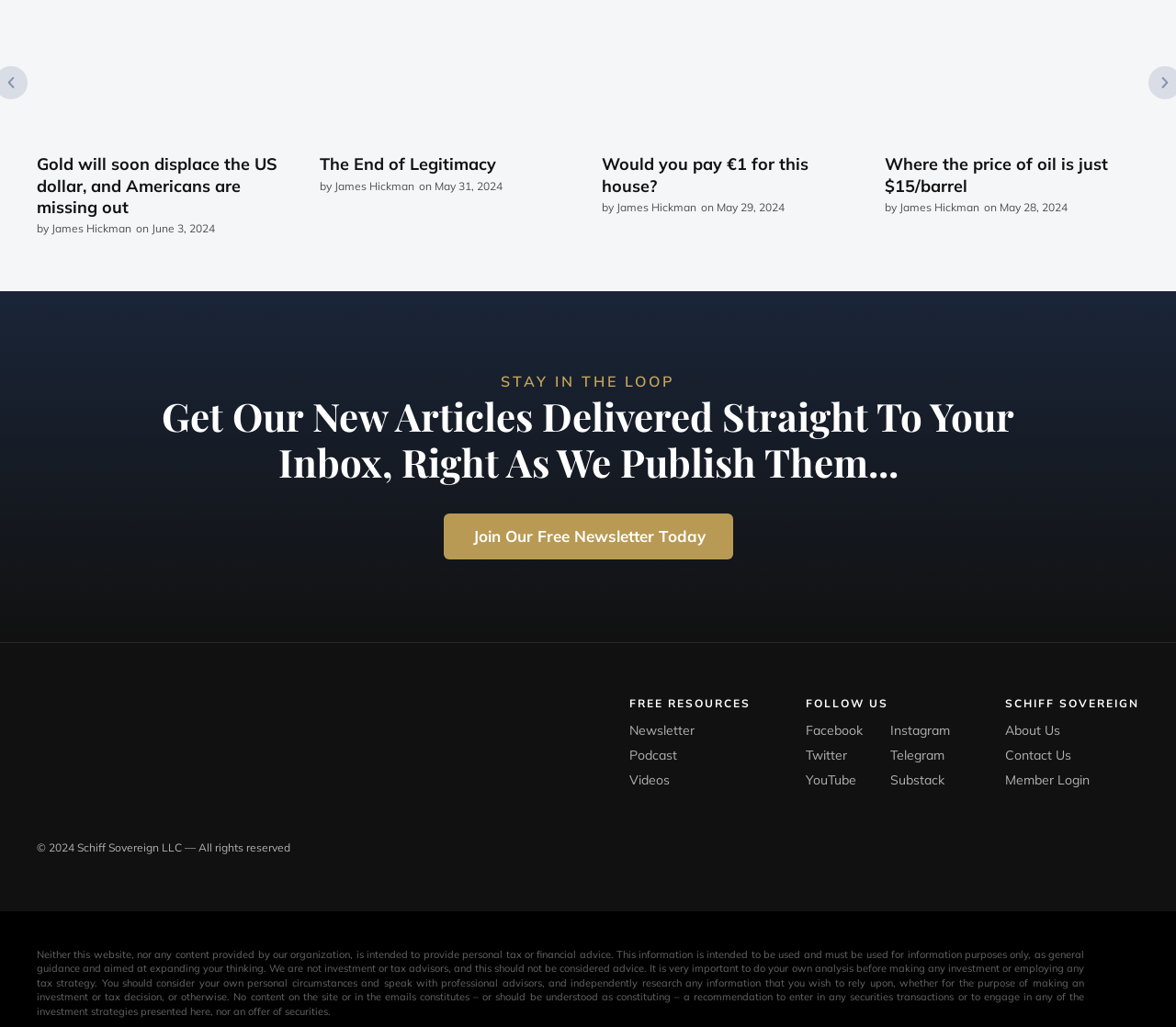Locate the bounding box coordinates of the element to click to perform the following action: 'Log in as a member'. The coordinates should be given as four float values between 0 and 1, in the form of [left, top, right, bottom].

[0.855, 0.752, 0.969, 0.767]